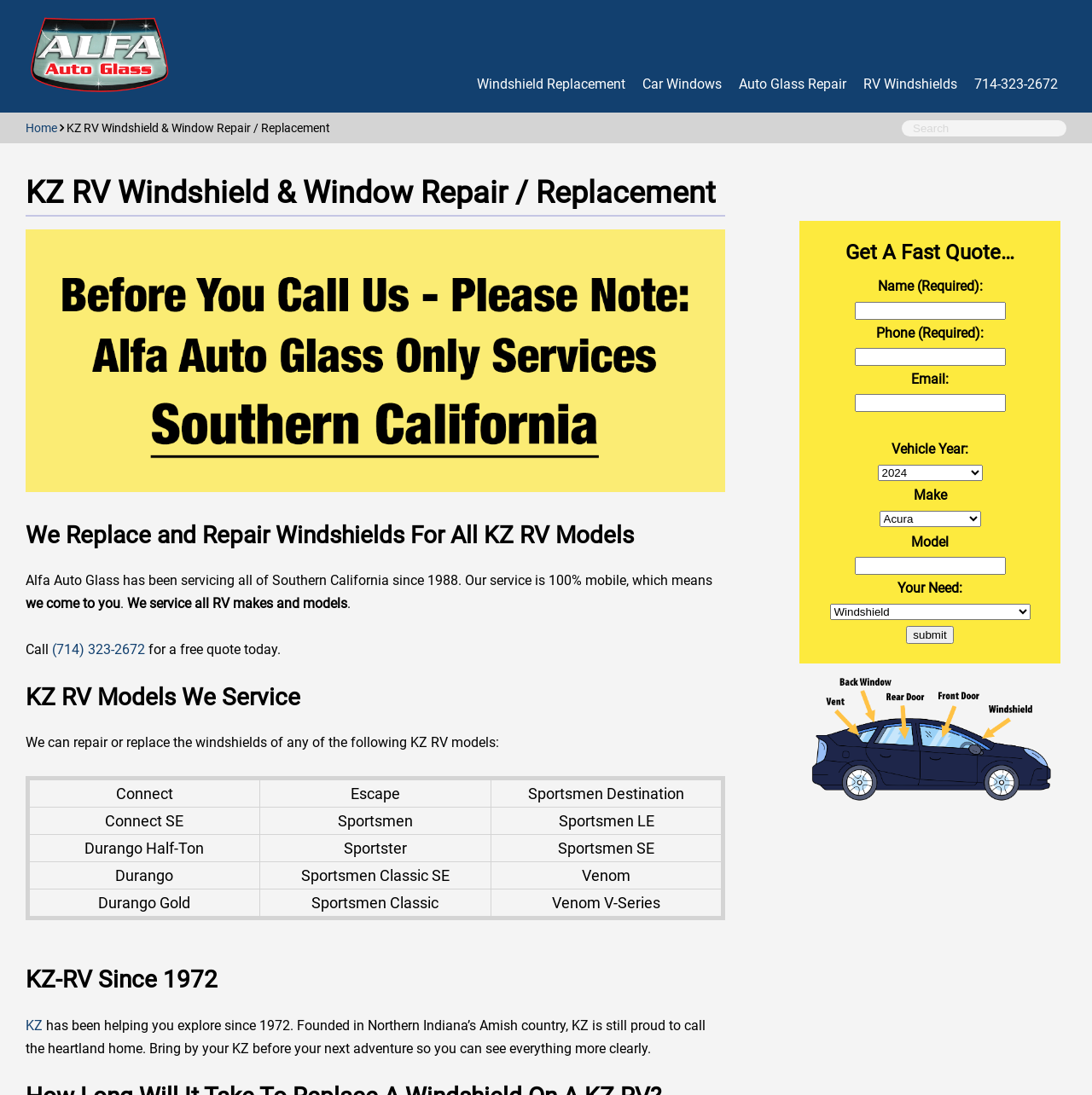Please examine the image and provide a detailed answer to the question: What is the unique feature of Alfa Auto Glass's service?

I found the unique feature of the service by reading the text 'Our service is 100% mobile, which means we come to you.' which is located below the company description.